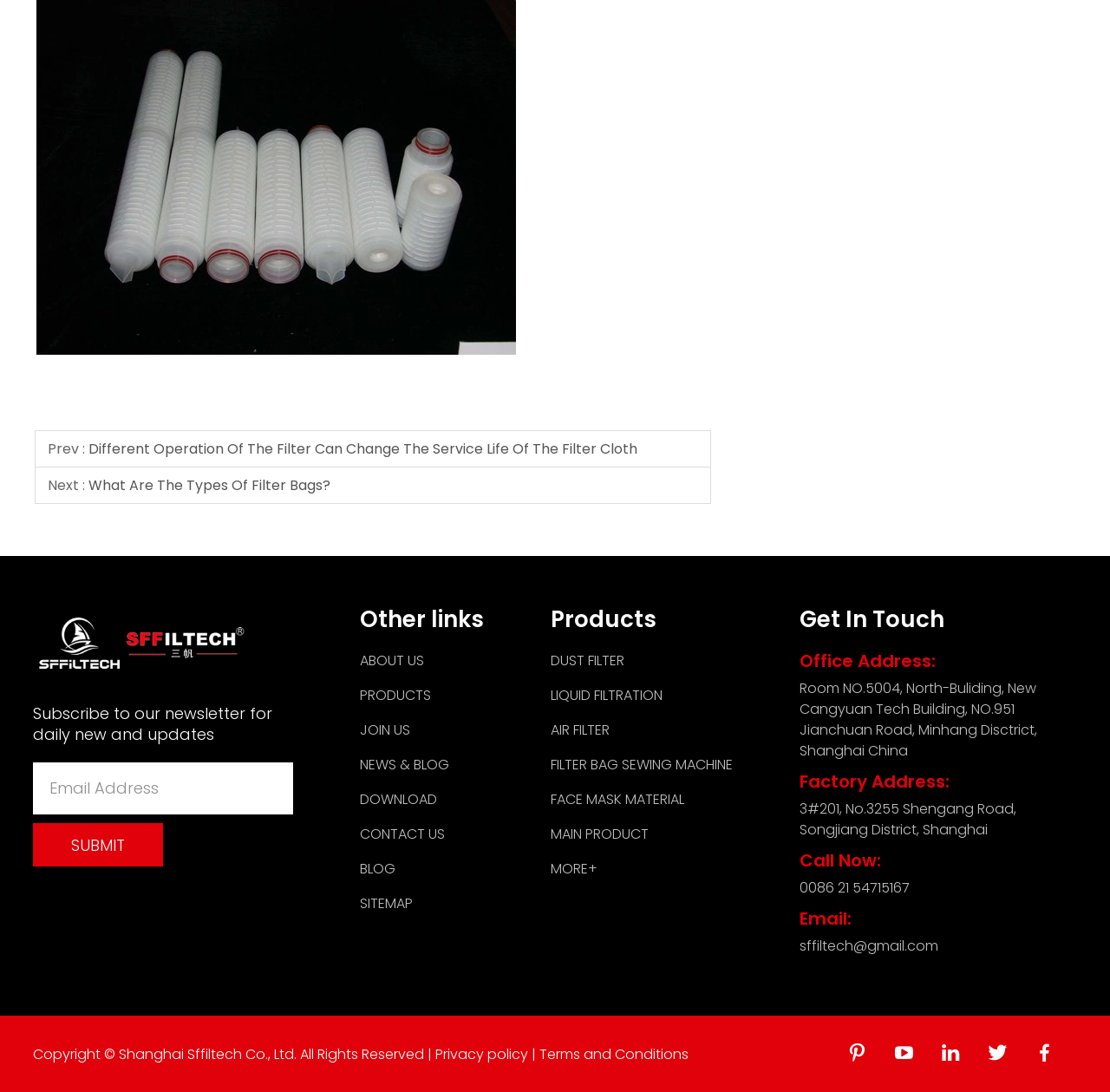Provide the bounding box coordinates of the area you need to click to execute the following instruction: "Contact the office".

[0.72, 0.804, 0.819, 0.822]